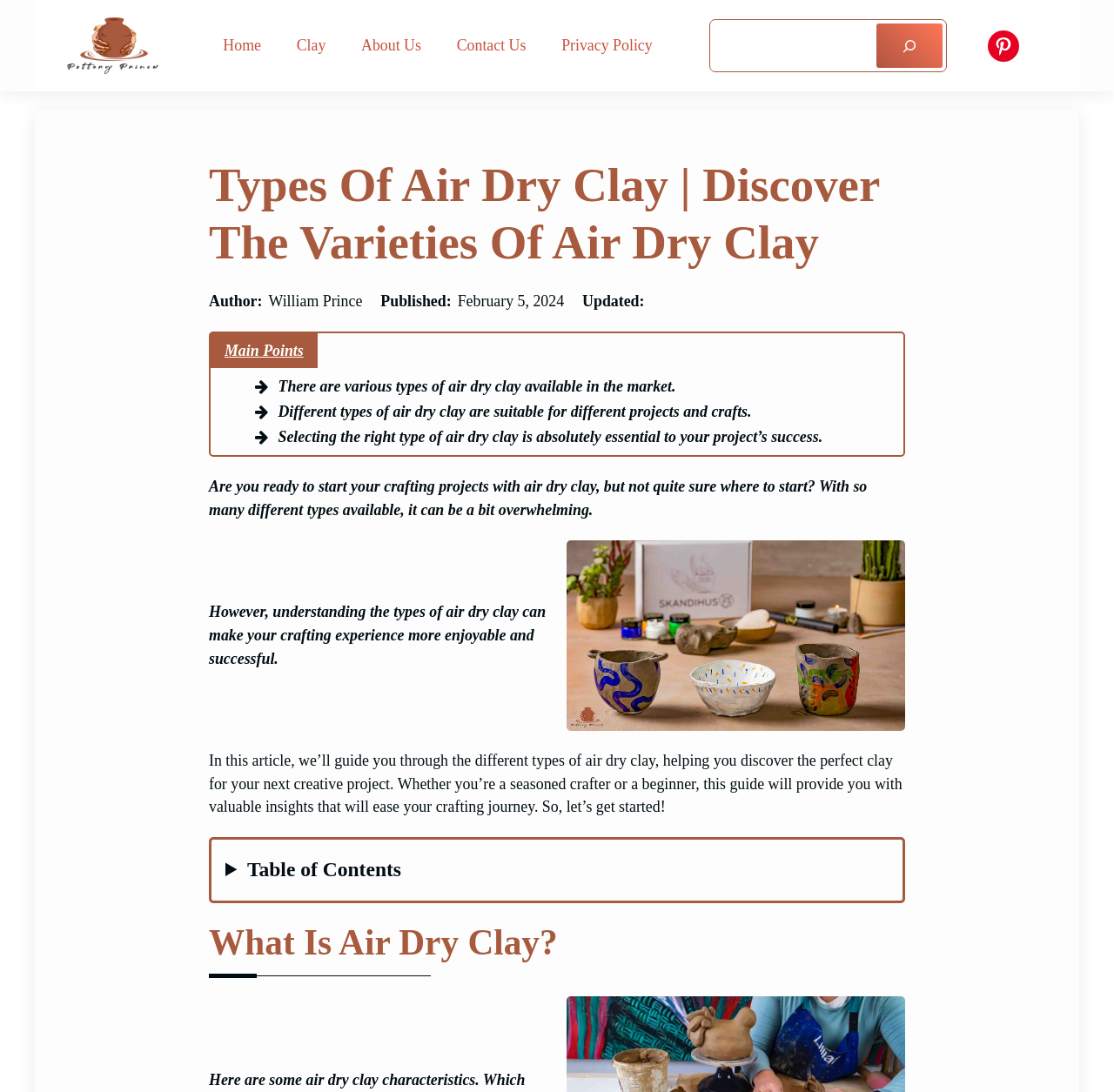What is the purpose of the article?
Please provide a single word or phrase as your answer based on the image.

To guide readers through different types of air dry clay